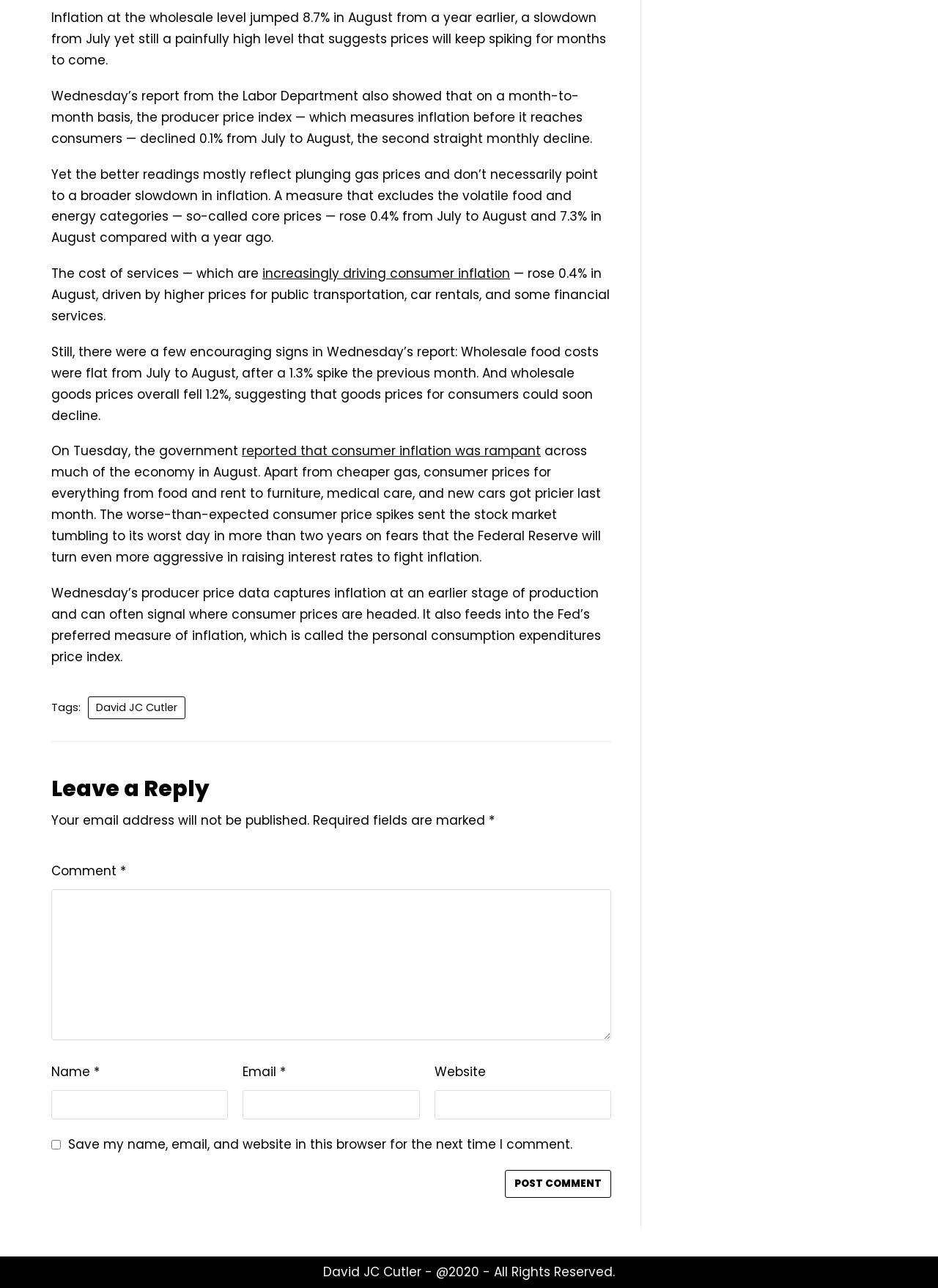Determine the bounding box for the HTML element described here: "name="submit" value="Post Comment"". The coordinates should be given as [left, top, right, bottom] with each number being a float between 0 and 1.

[0.538, 0.908, 0.652, 0.93]